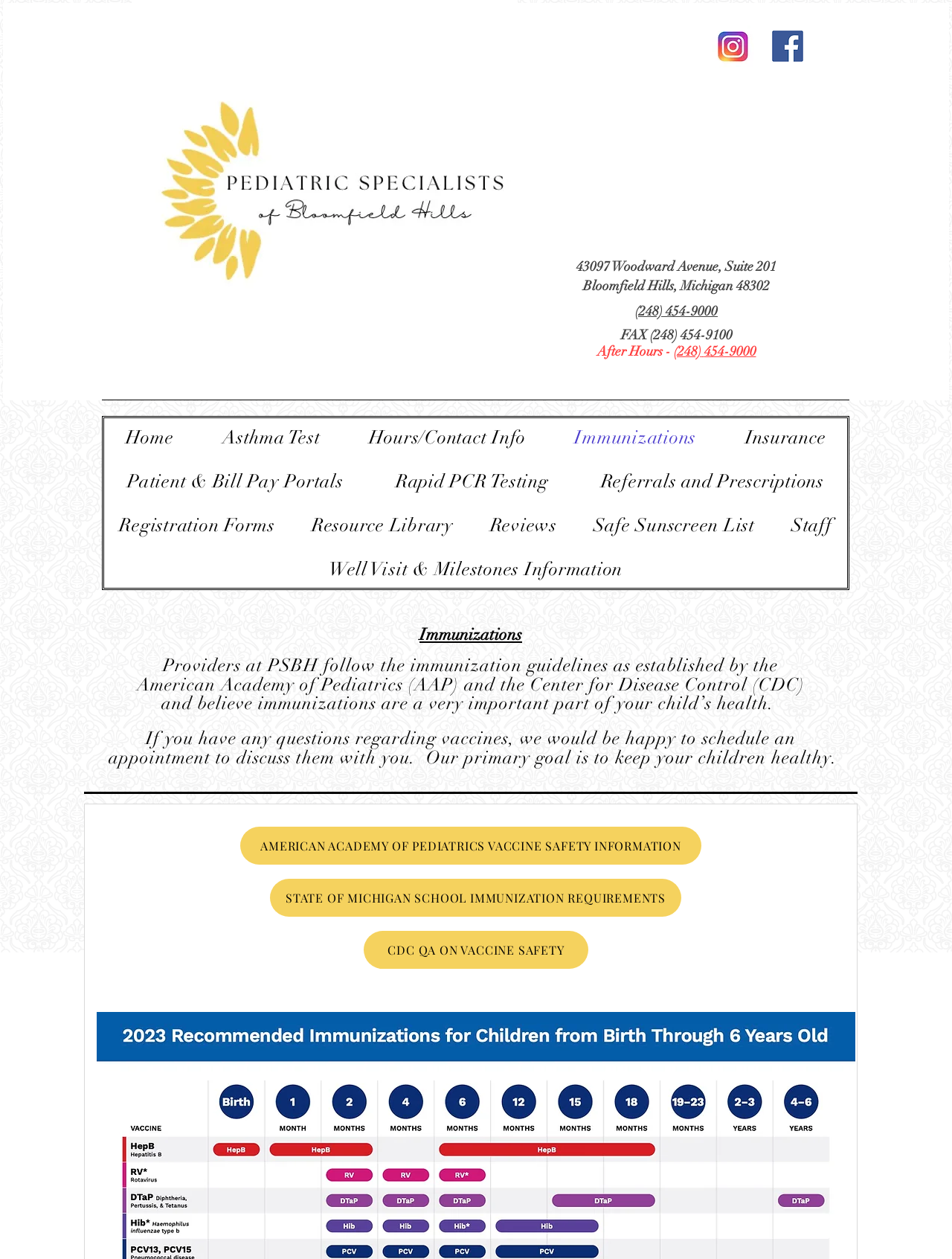Pinpoint the bounding box coordinates of the area that must be clicked to complete this instruction: "Search for 'Florida Trail'".

None